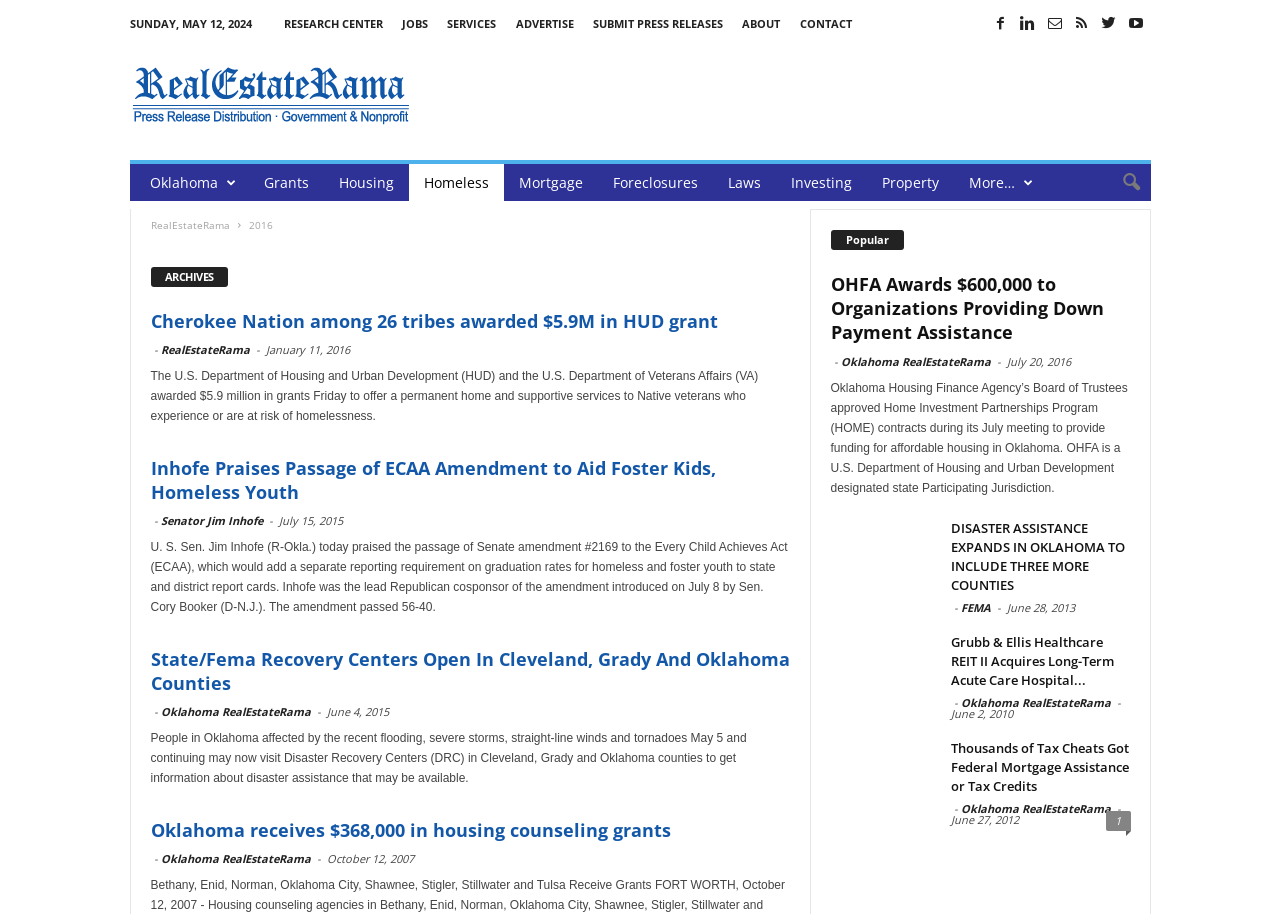How many links are there in the top navigation bar?
Based on the image, give a one-word or short phrase answer.

7